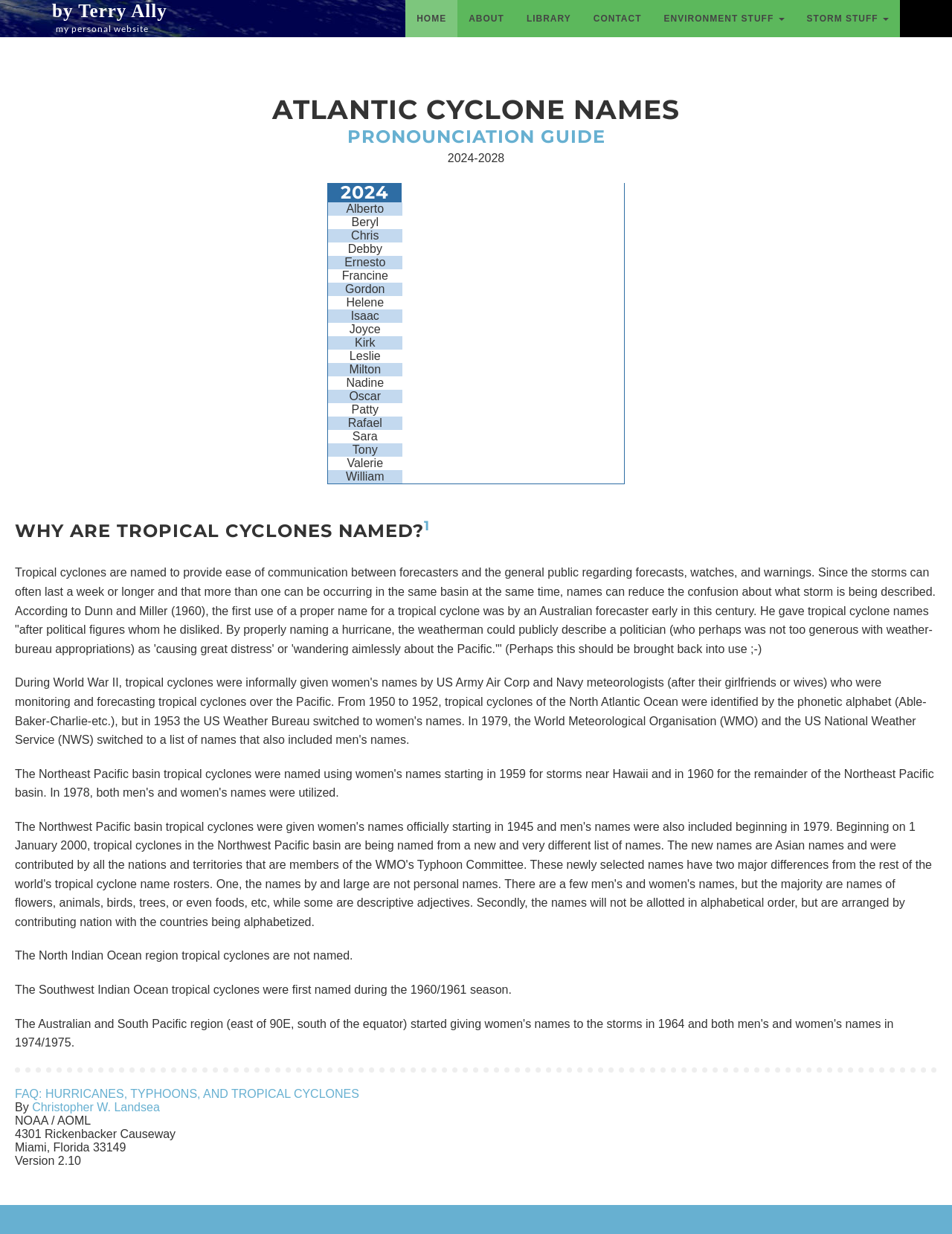Show the bounding box coordinates for the HTML element as described: "by Terry Allymy personal website".

[0.043, 0.012, 0.187, 0.036]